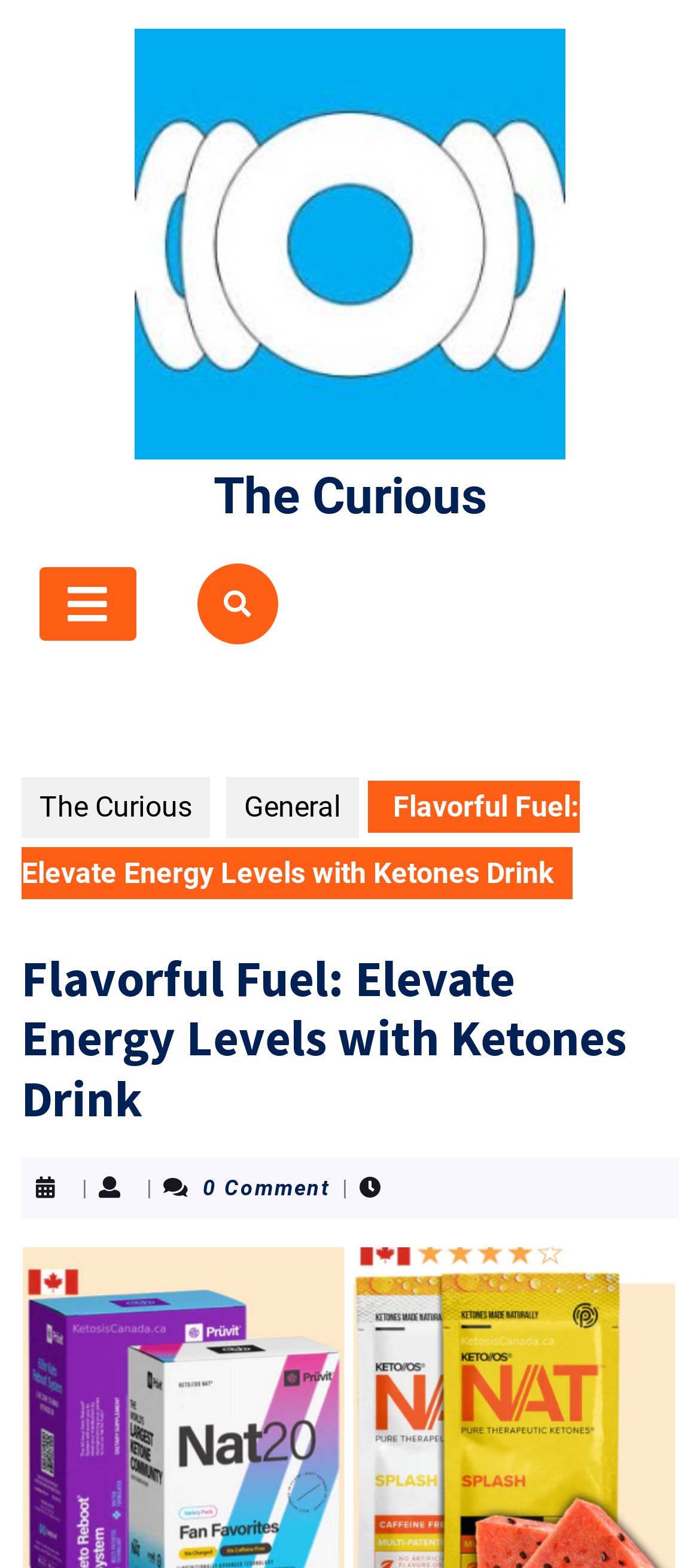Given the description of the UI element: "The Curious", predict the bounding box coordinates in the form of [left, top, right, bottom], with each value being a float between 0 and 1.

[0.031, 0.496, 0.3, 0.535]